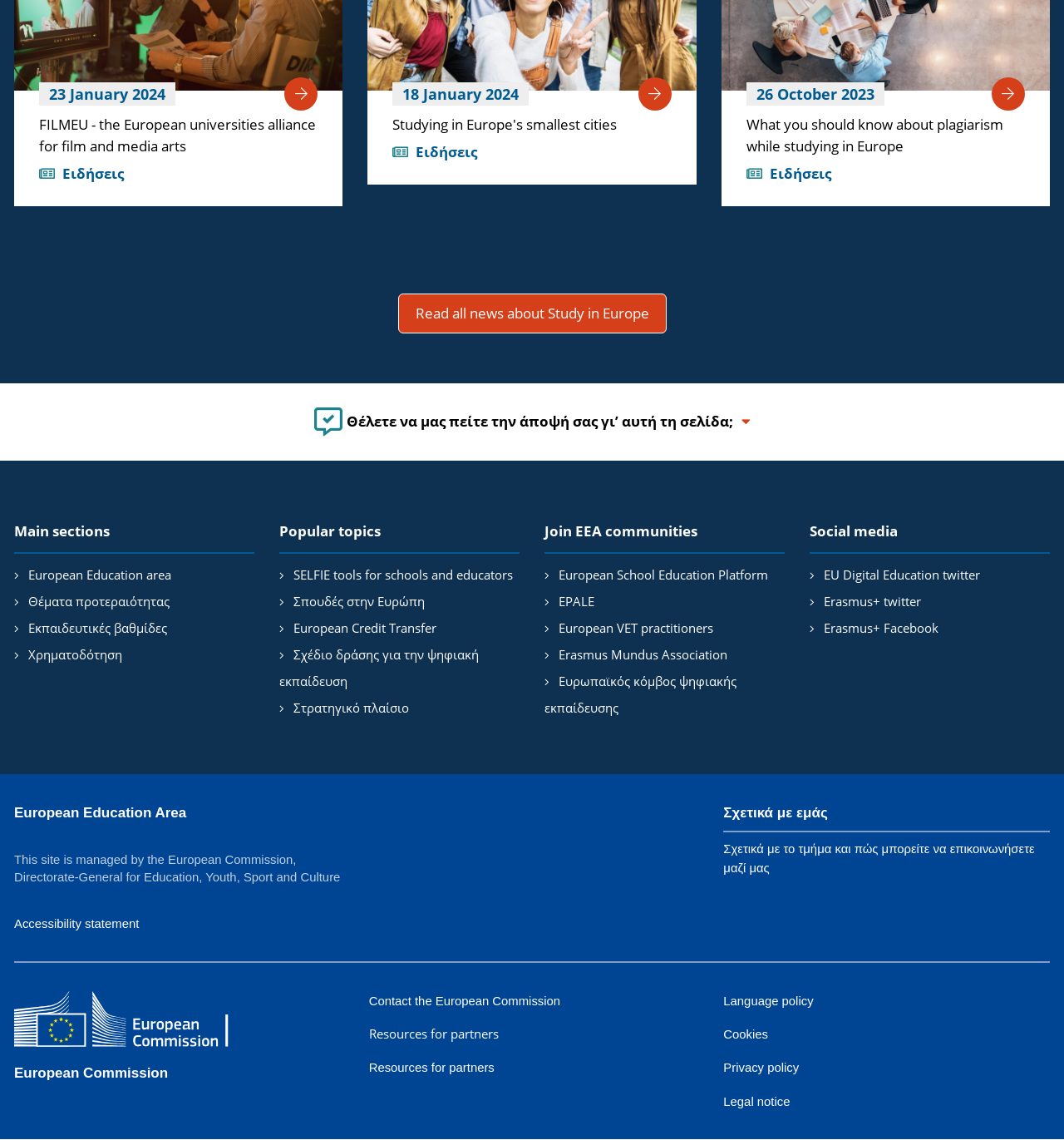Who manages this website?
Please answer the question with a single word or phrase, referencing the image.

European Commission